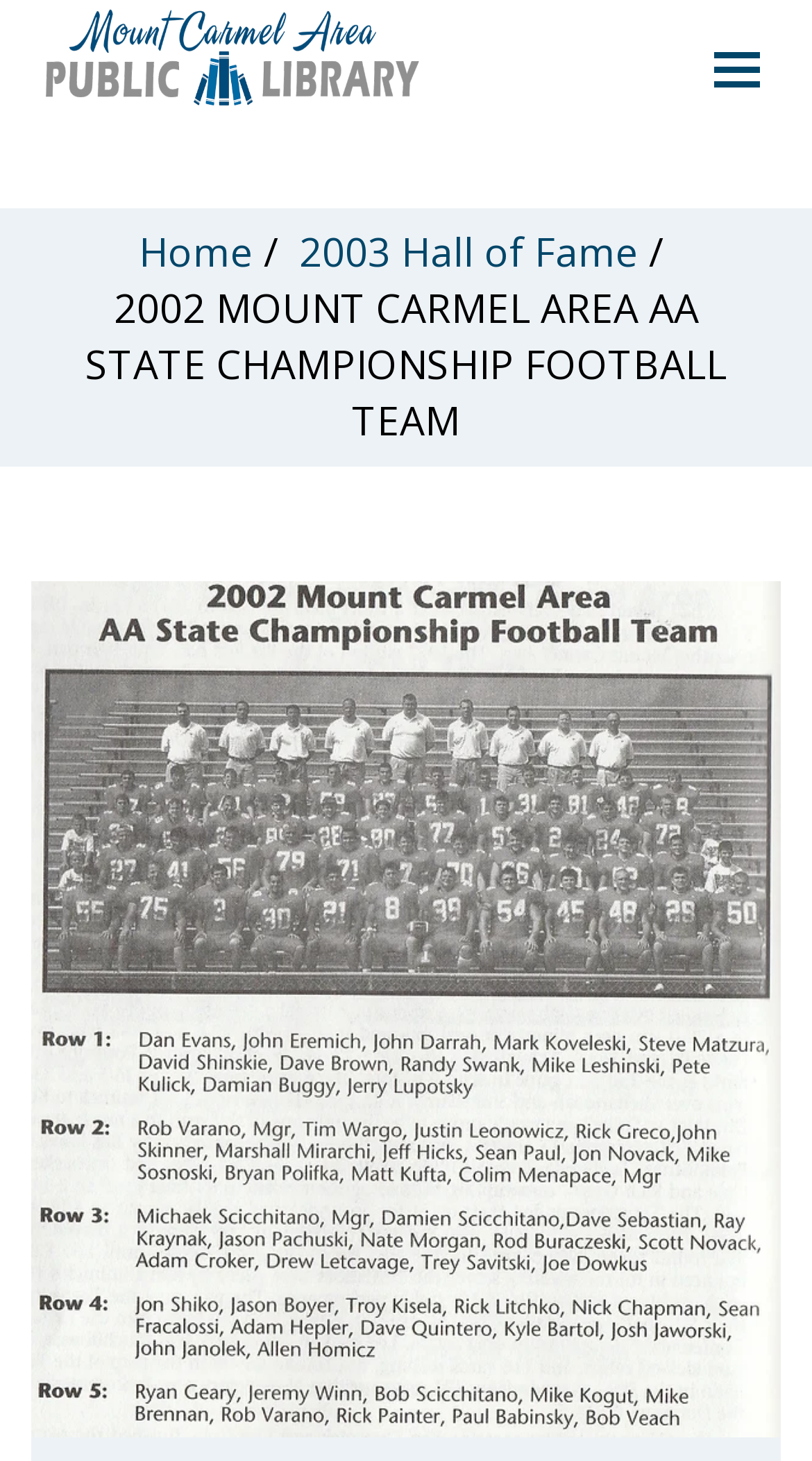What is the headline of the webpage?

2002 MOUNT CARMEL AREA AA STATE CHAMPIONSHIP FOOTBALL TEAM